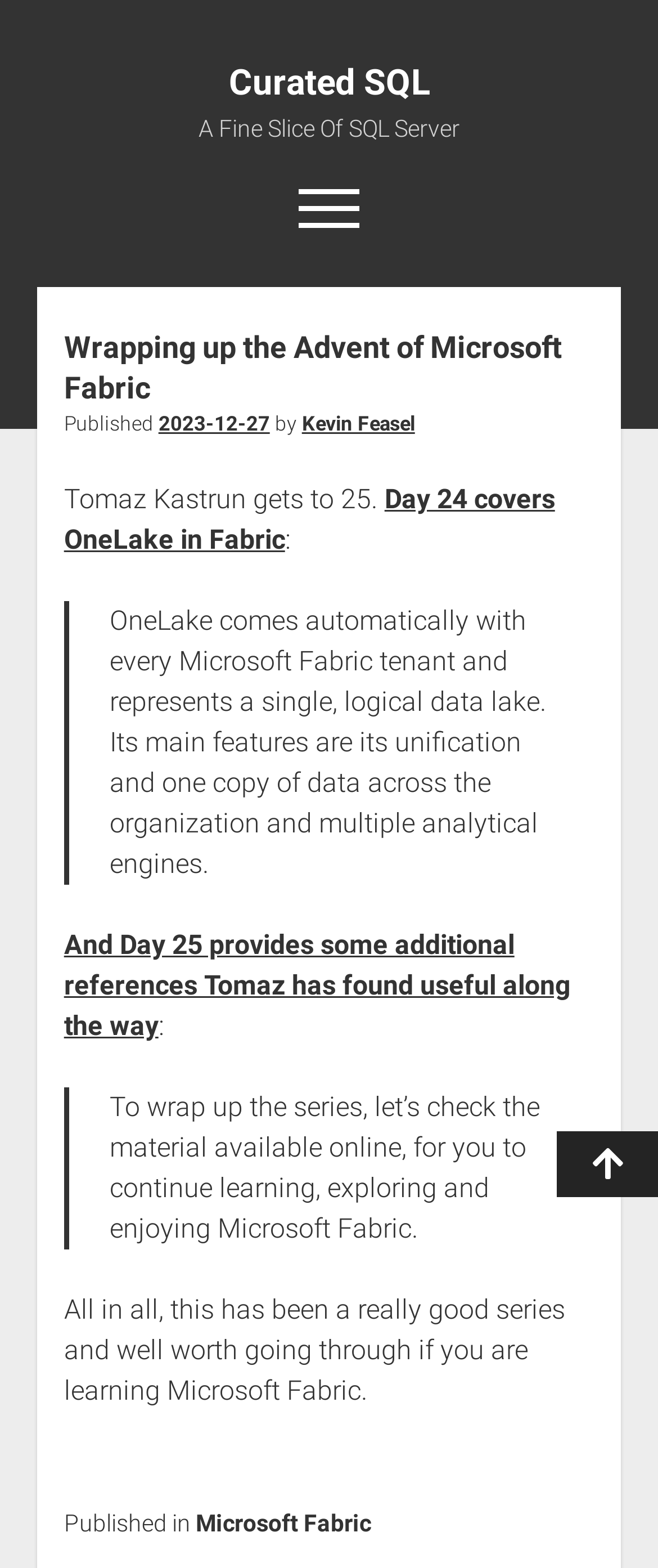What is the date of publication of this article?
Using the image, respond with a single word or phrase.

2023-12-27